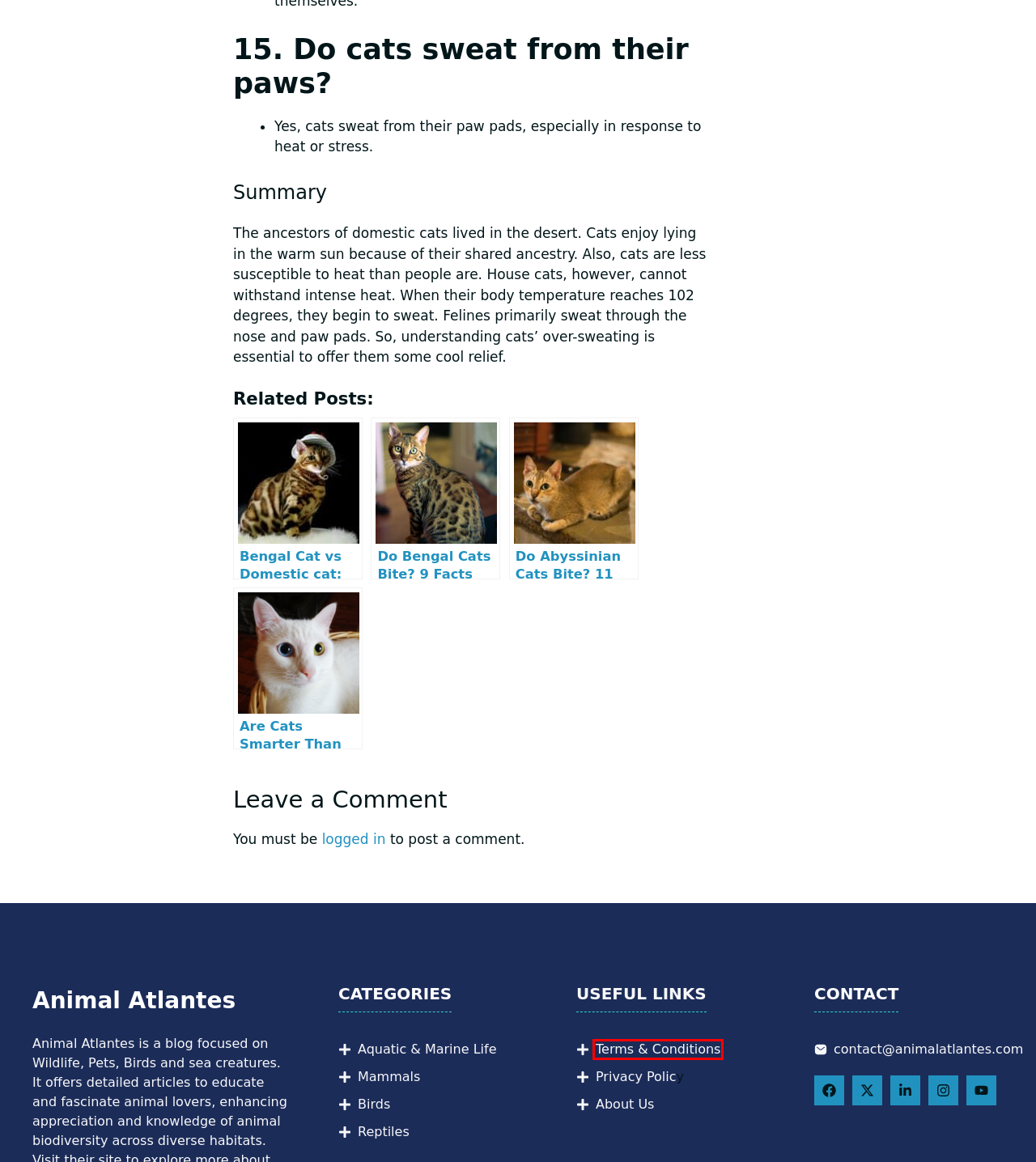You are given a webpage screenshot where a red bounding box highlights an element. Determine the most fitting webpage description for the new page that loads after clicking the element within the red bounding box. Here are the candidates:
A. quokka - animalatlantes.com
B. Aquatic & Marine Life - animalatlantes.com
C. Birds - animalatlantes.com
D. Log In ‹ animalatlantes.com — WordPress
E. sheep - animalatlantes.com
F. About Us - animalatlantes.com
G. Privacy Policy for AnimalAtlantes - animalatlantes.com
H. Terms of Use - animalatlantes.com

H